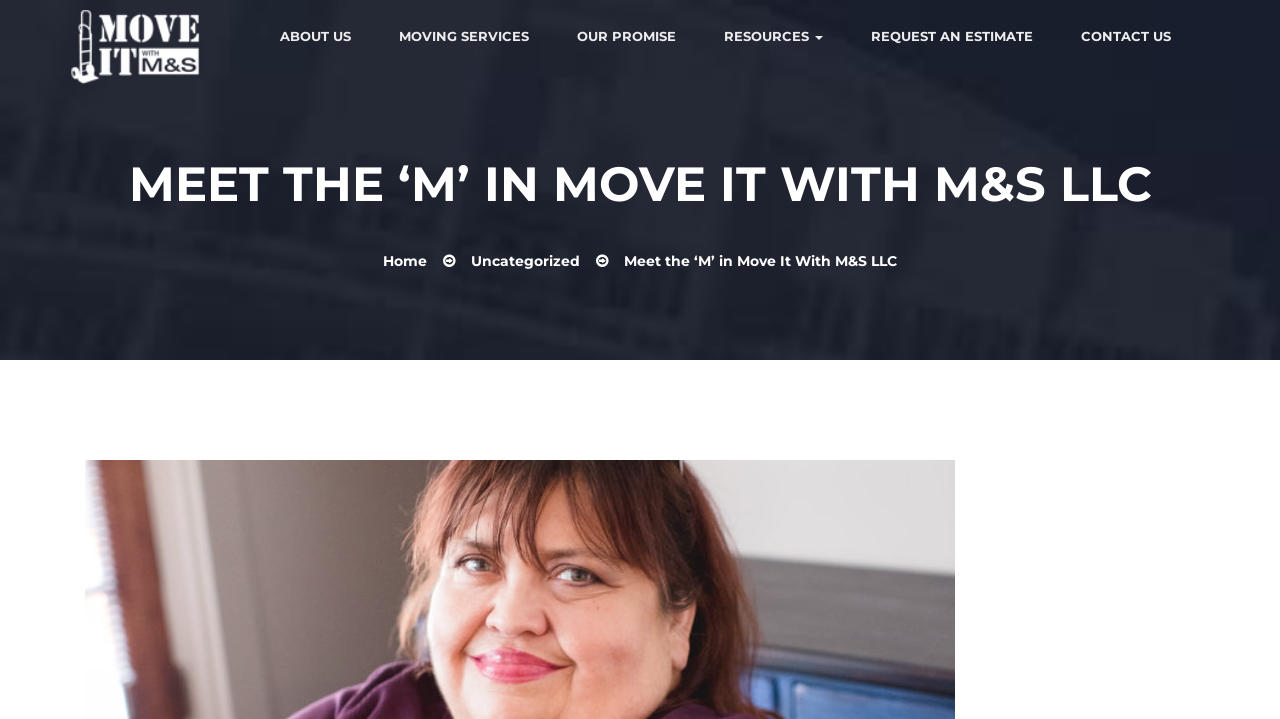Is the 'RESOURCES' button a dropdown menu? Based on the image, give a response in one word or a short phrase.

Yes